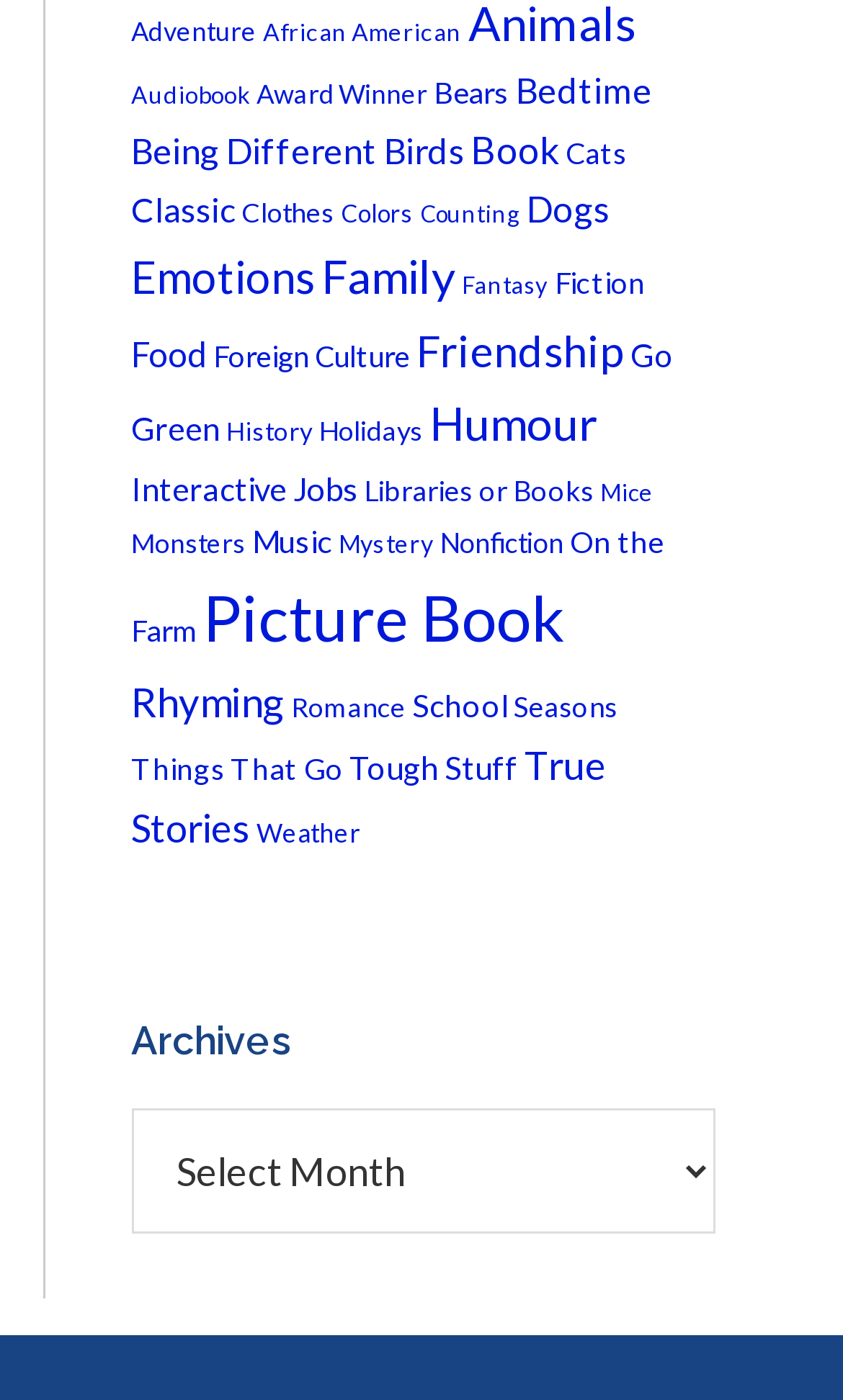Find the coordinates for the bounding box of the element with this description: "Foreign Culture".

[0.253, 0.243, 0.486, 0.267]